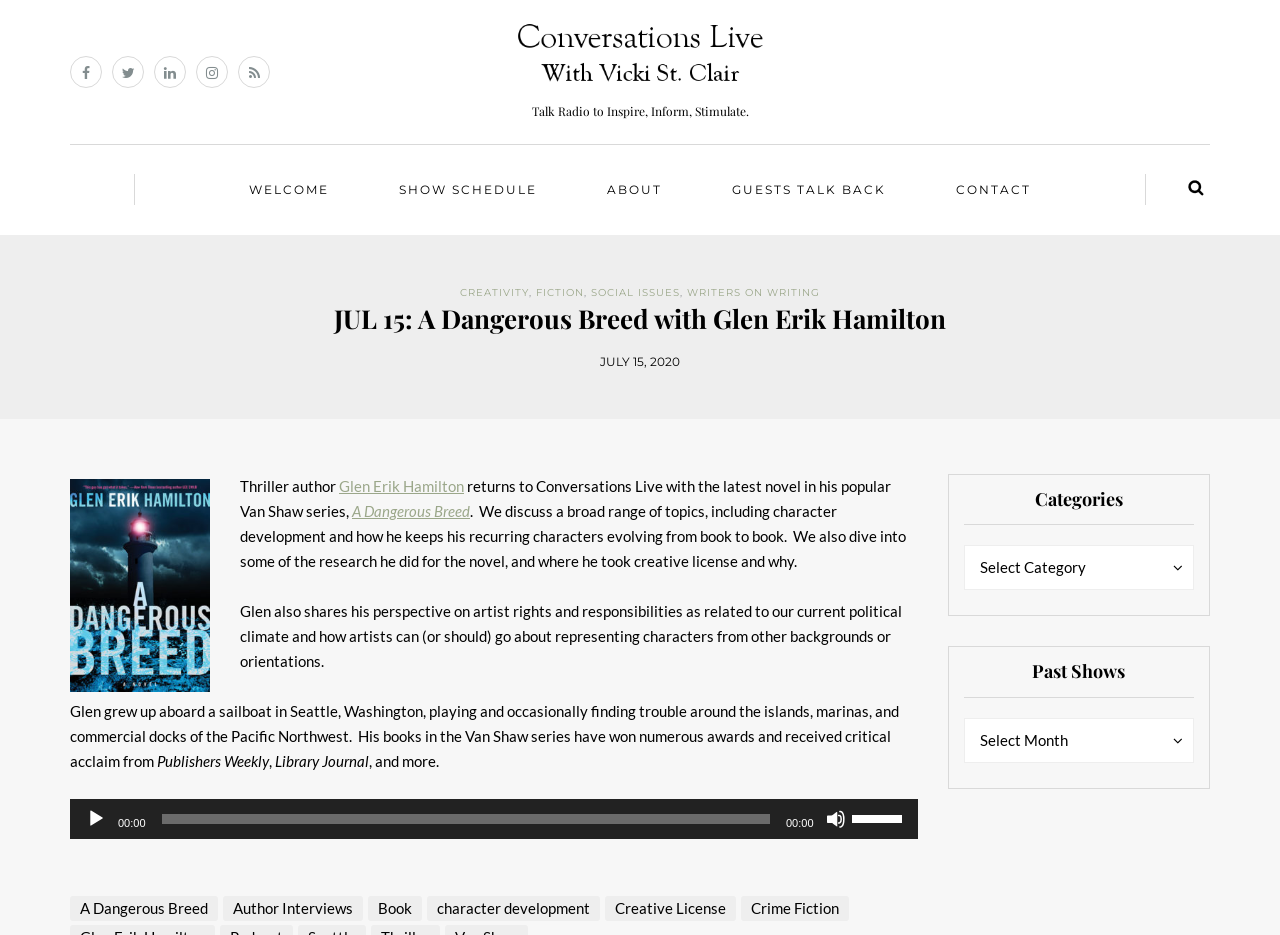What is the name of the author being interviewed?
Look at the screenshot and provide an in-depth answer.

I found the answer by looking at the text description of the webpage, which mentions 'Thriller author Glen Erik Hamilton returns to Conversations Live with the latest novel in his popular Van Shaw series.' This indicates that Glen Erik Hamilton is the author being interviewed.